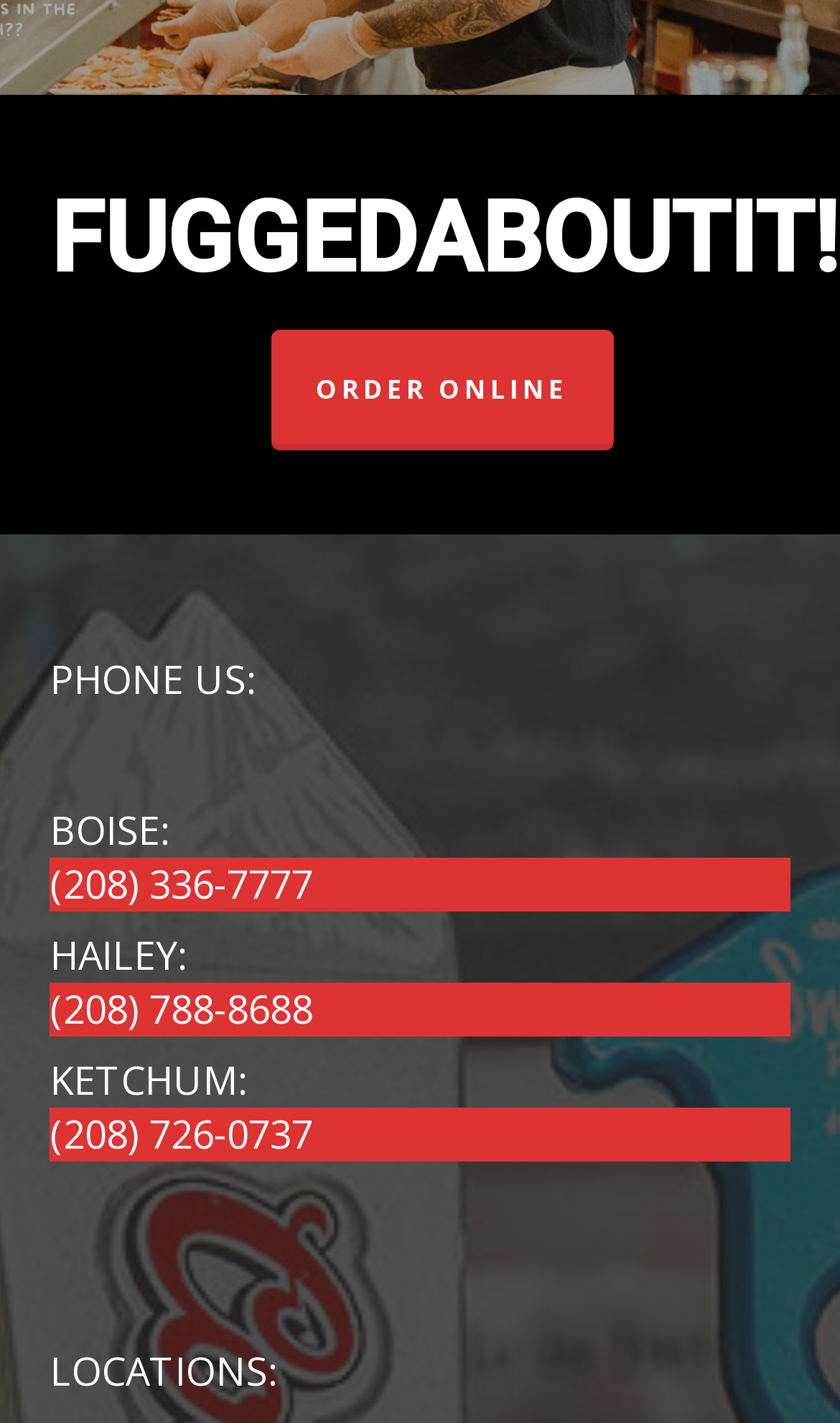What is the phone number for the Boise location?
Provide a detailed answer to the question using information from the image.

The phone number for the Boise location is '(208) 336-7777', which is listed below the 'BOISE:' label on the webpage.